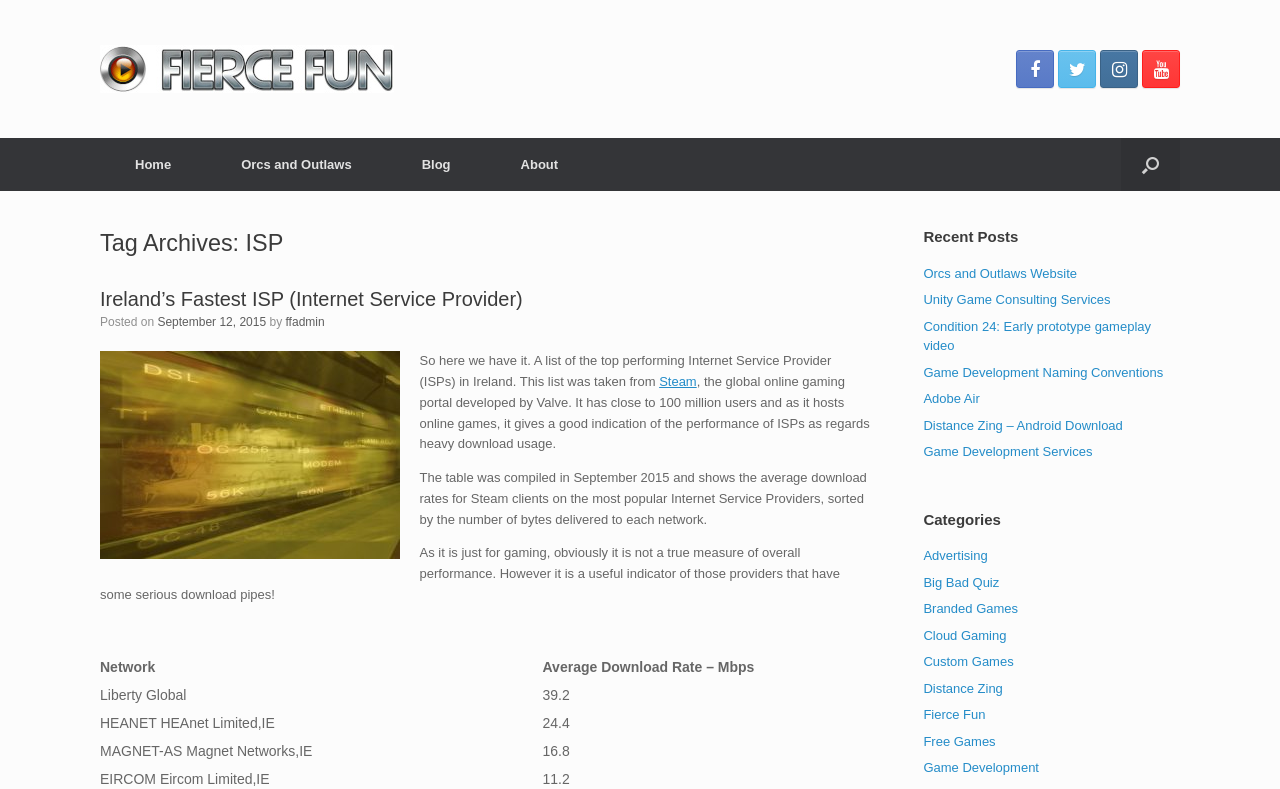Determine the webpage's heading and output its text content.

Tag Archives: ISP